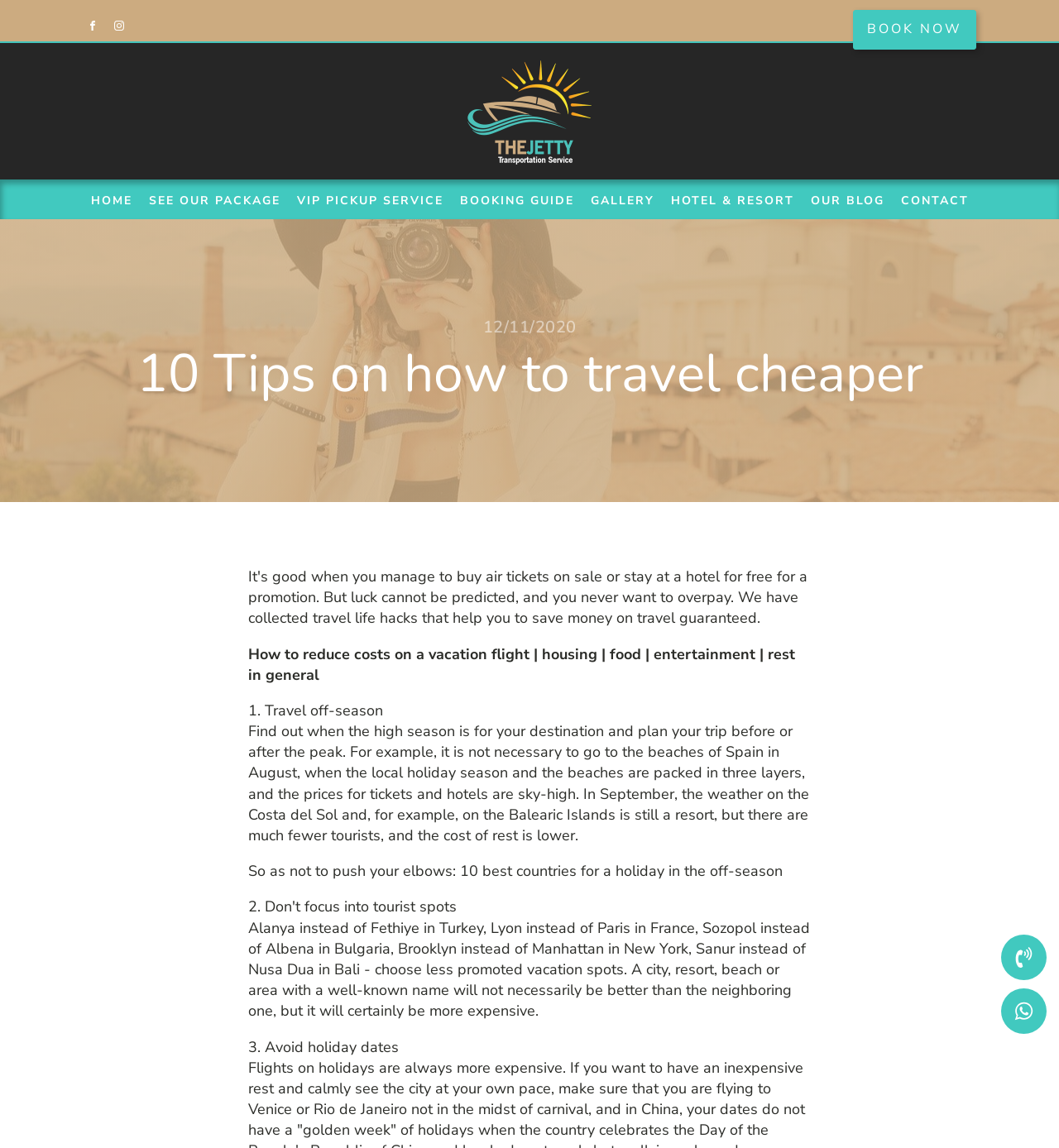Can you find the bounding box coordinates of the area I should click to execute the following instruction: "Go to home page"?

[0.078, 0.164, 0.133, 0.186]